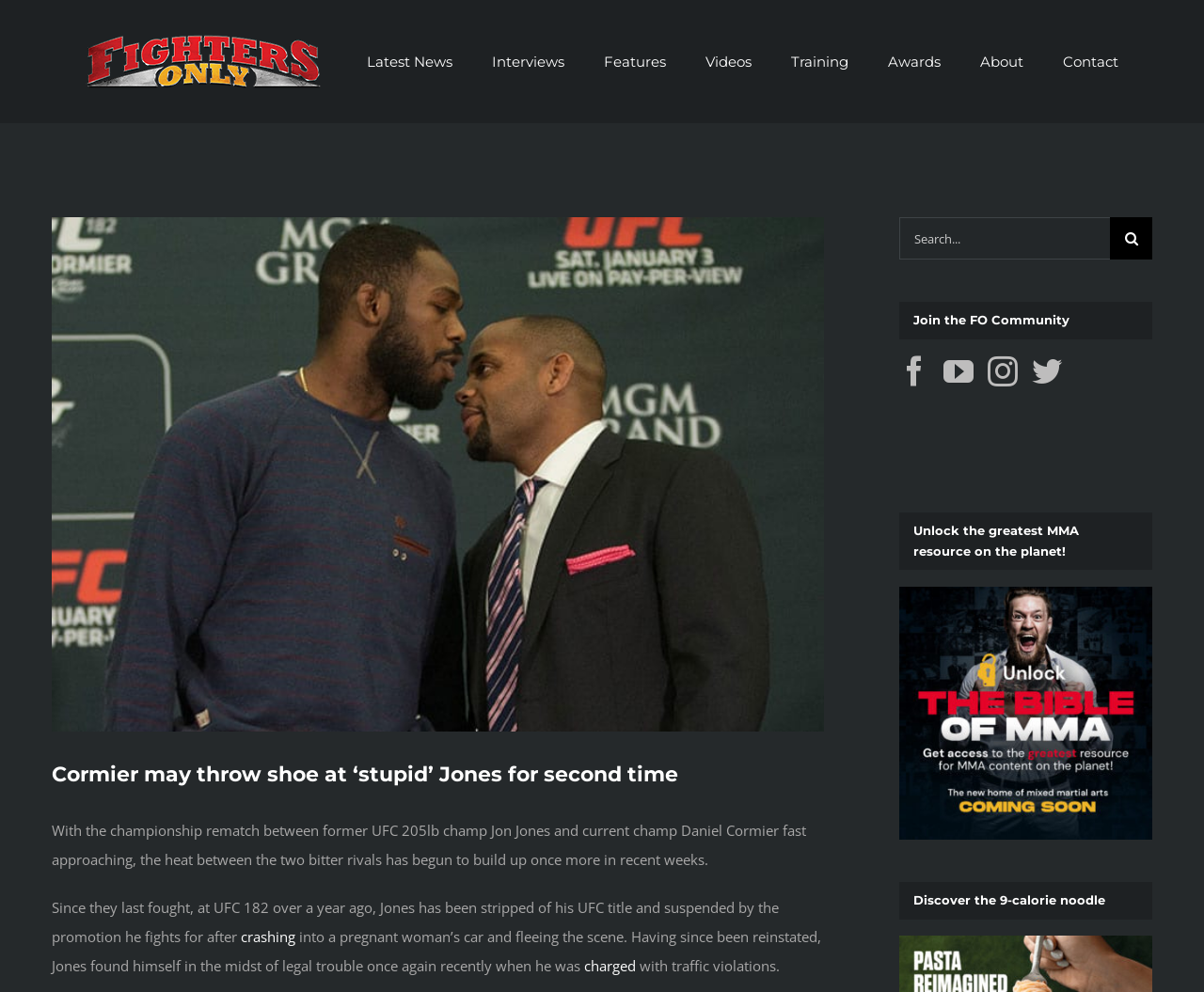What is the purpose of the search box?
Provide a well-explained and detailed answer to the question.

The search box has a placeholder text 'Search...' and a search button with a magnifying glass icon, which indicates that it is used to search for content within the website.